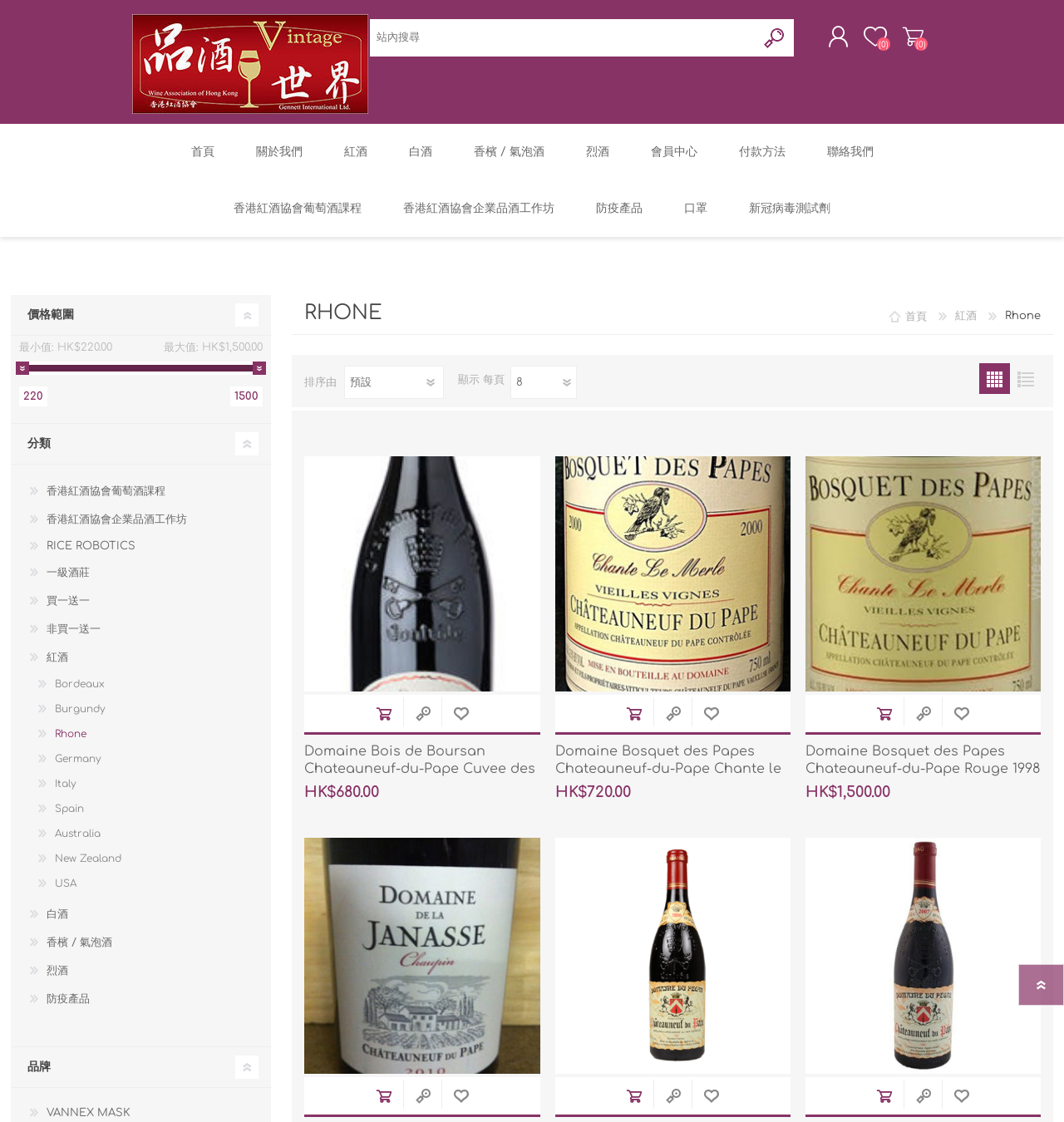Specify the bounding box coordinates of the area to click in order to follow the given instruction: "Learn about easy to follow treatments."

None